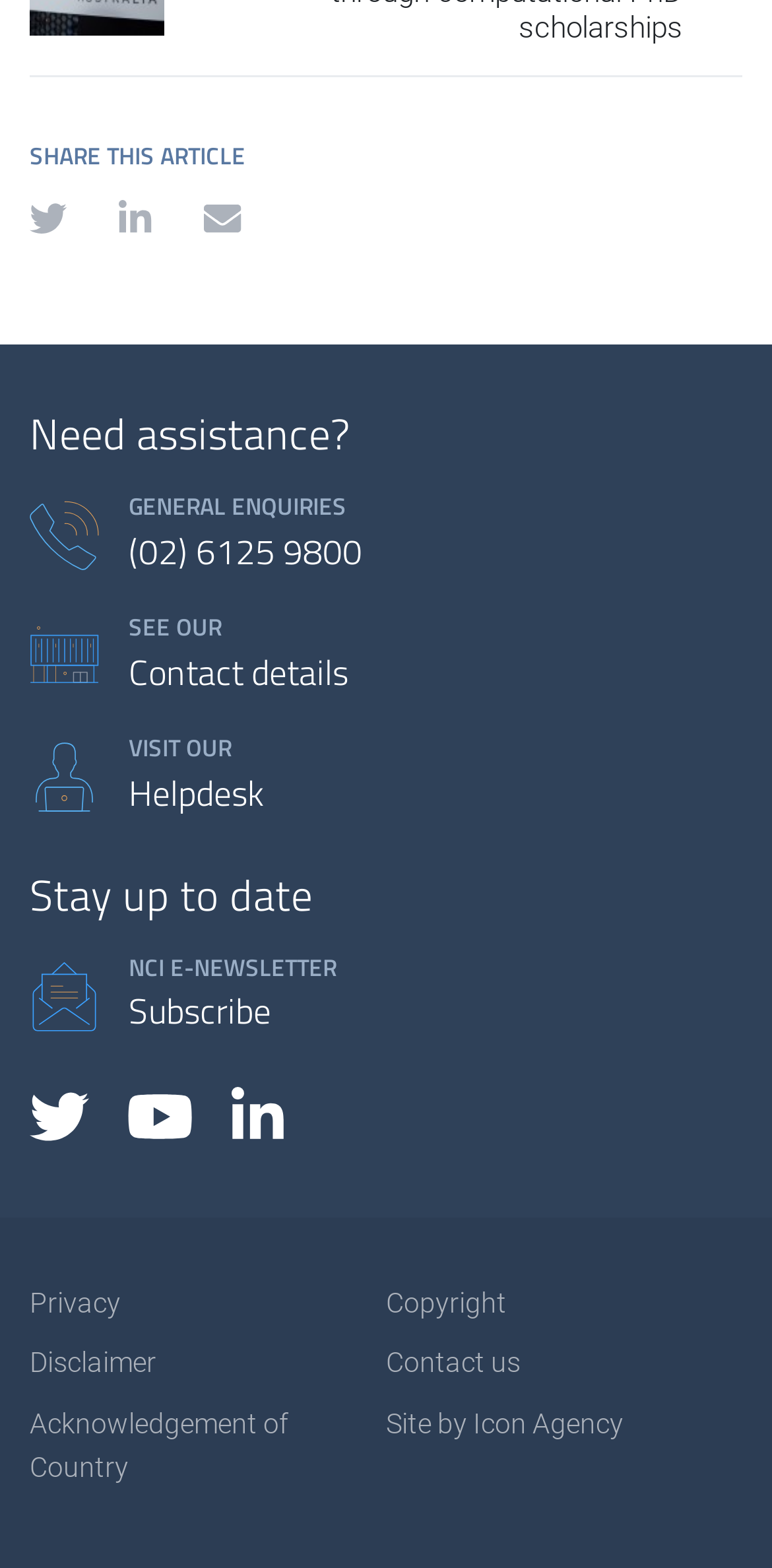Bounding box coordinates must be specified in the format (top-left x, top-left y, bottom-right x, bottom-right y). All values should be floating point numbers between 0 and 1. What are the bounding box coordinates of the UI element described as: General enquiries (02) 6125 9800

[0.038, 0.313, 0.962, 0.37]